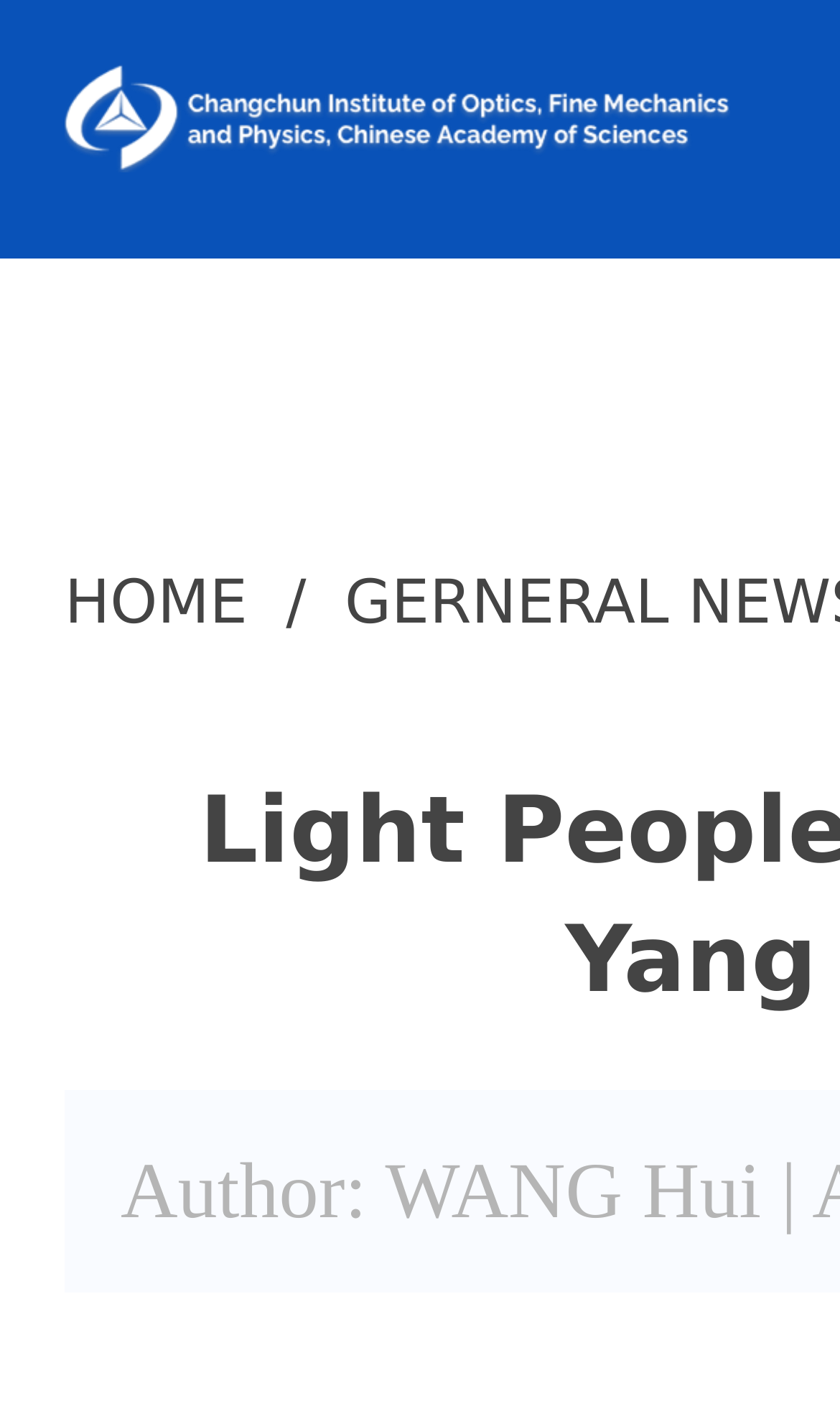Given the webpage screenshot and the description, determine the bounding box coordinates (top-left x, top-left y, bottom-right x, bottom-right y) that define the location of the UI element matching this description: Home

[0.077, 0.404, 0.295, 0.455]